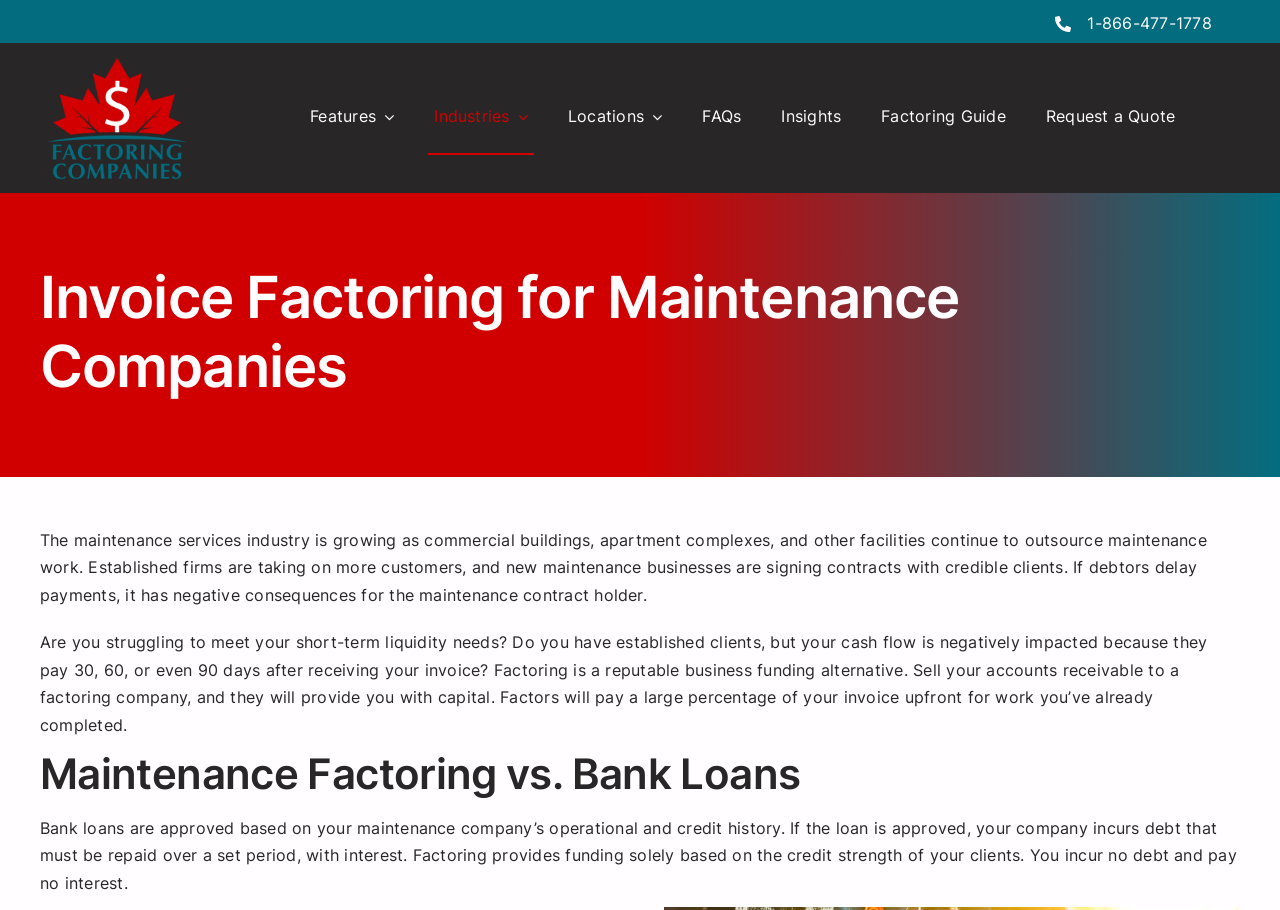Find the bounding box coordinates for the UI element whose description is: "Invoice Preparation". The coordinates should be four float numbers between 0 and 1, in the format [left, top, right, bottom].

[0.656, 0.386, 0.969, 0.44]